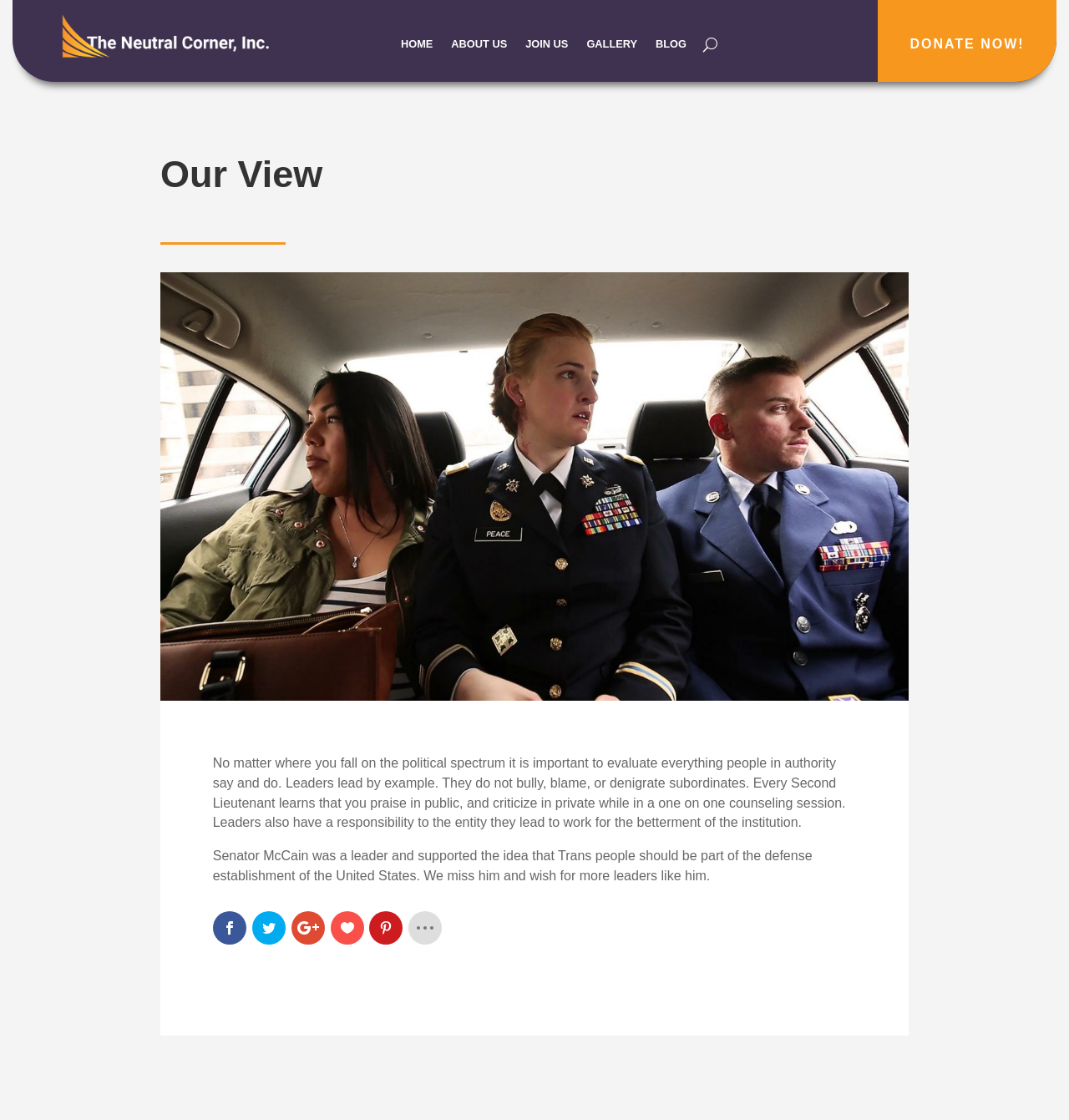Find the bounding box of the web element that fits this description: "Blog".

[0.613, 0.034, 0.642, 0.051]